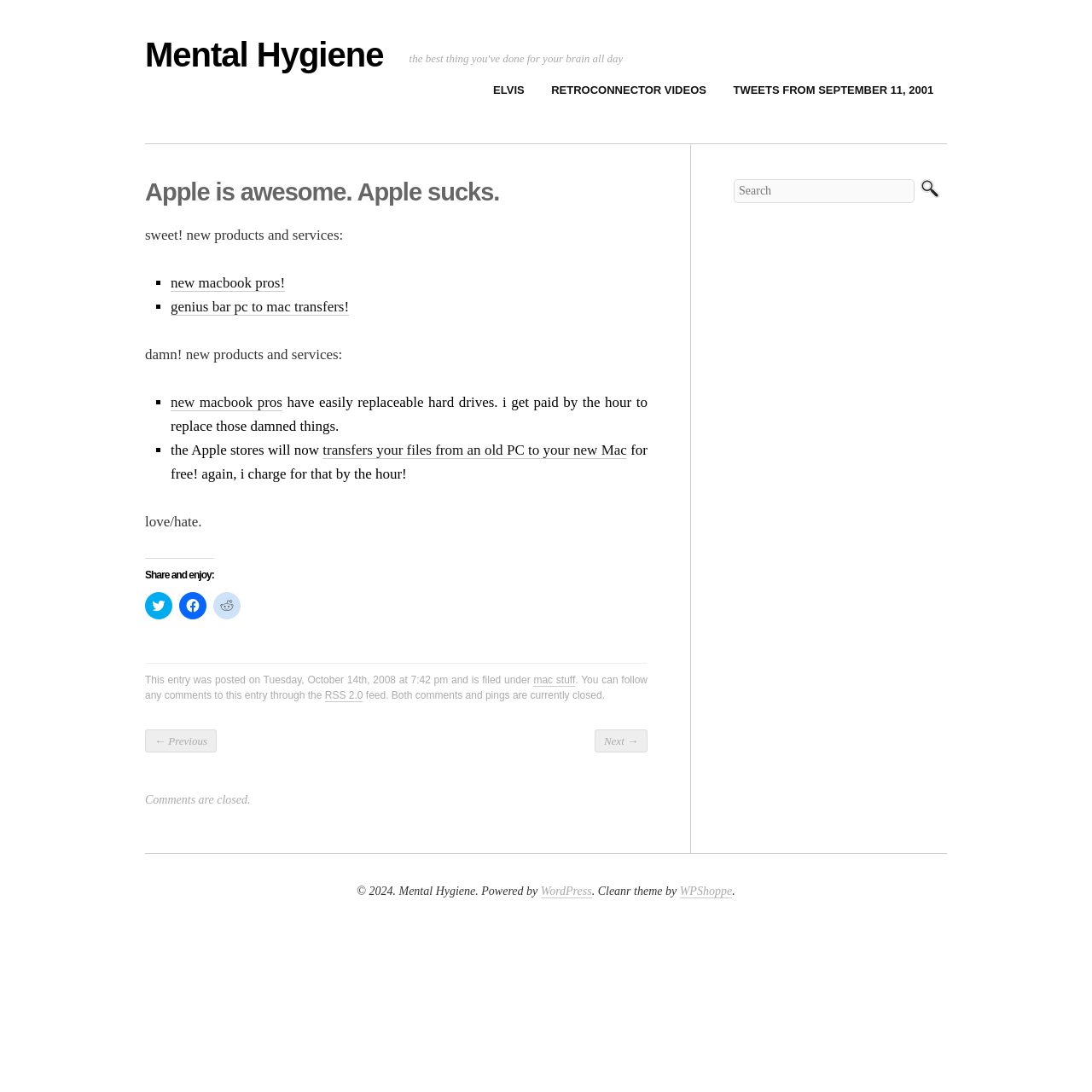Determine the bounding box coordinates of the region that needs to be clicked to achieve the task: "Click on 'new macbook pros!' link".

[0.156, 0.252, 0.261, 0.267]